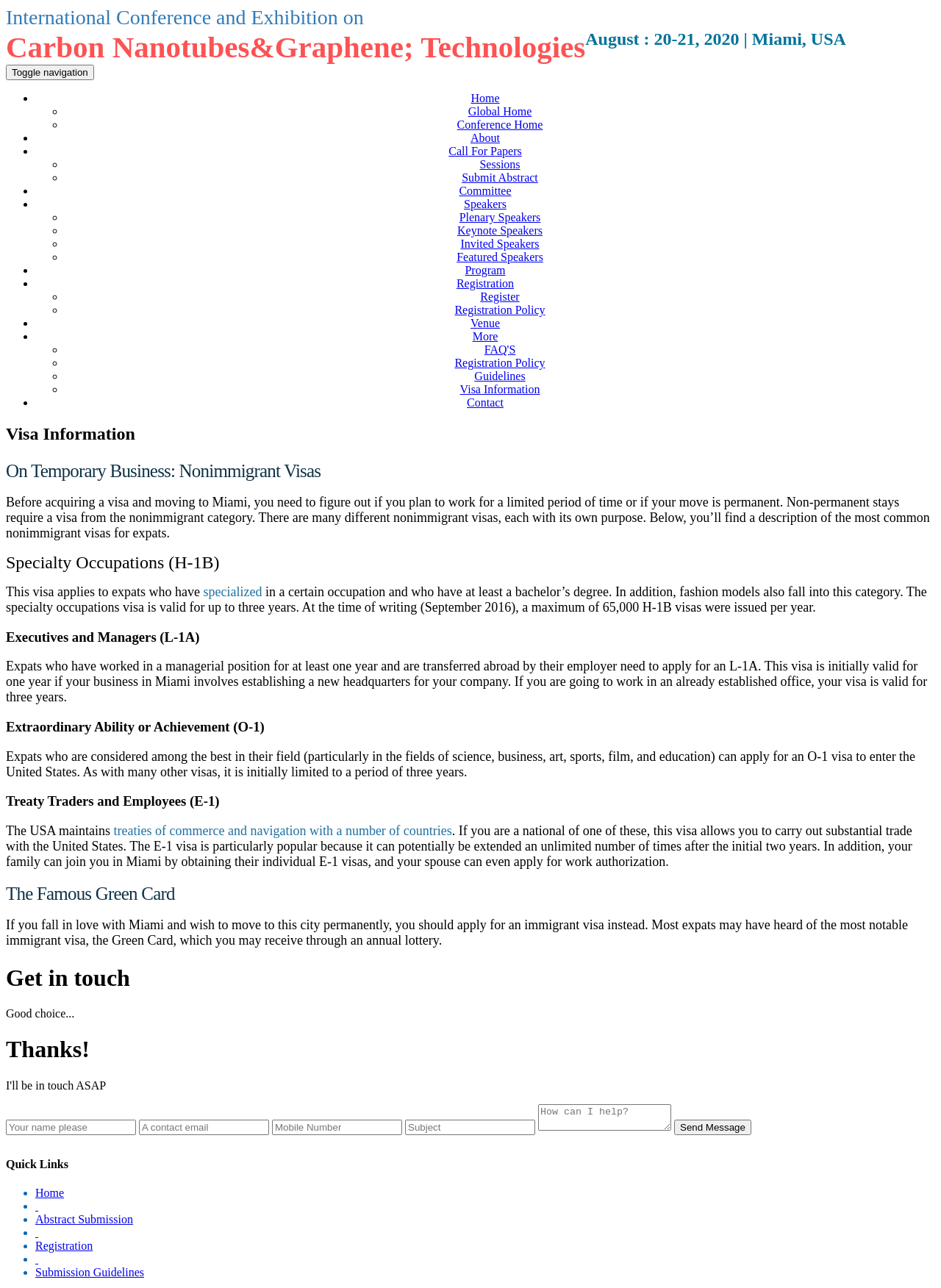Locate the bounding box coordinates of the area you need to click to fulfill this instruction: 'Go to the home page'. The coordinates must be in the form of four float numbers ranging from 0 to 1: [left, top, right, bottom].

None